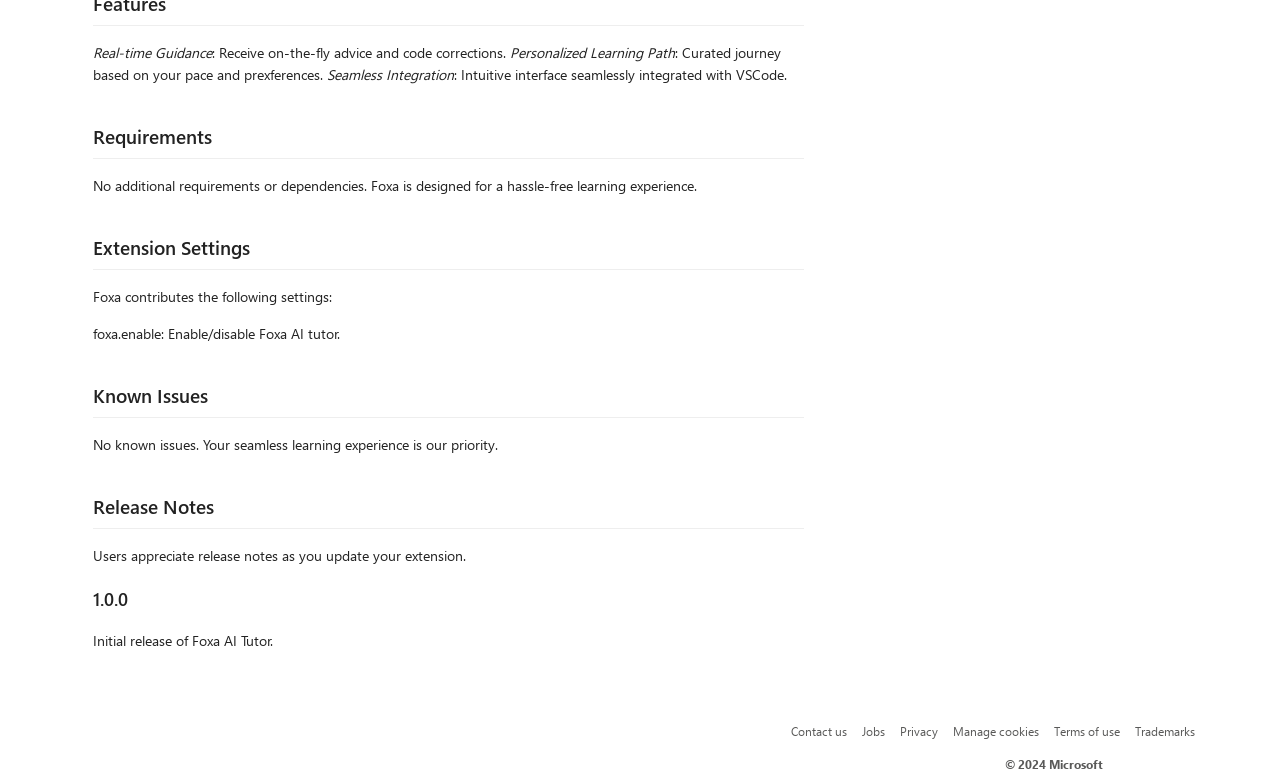Ascertain the bounding box coordinates for the UI element detailed here: "Privacy". The coordinates should be provided as [left, top, right, bottom] with each value being a float between 0 and 1.

[0.703, 0.937, 0.733, 0.958]